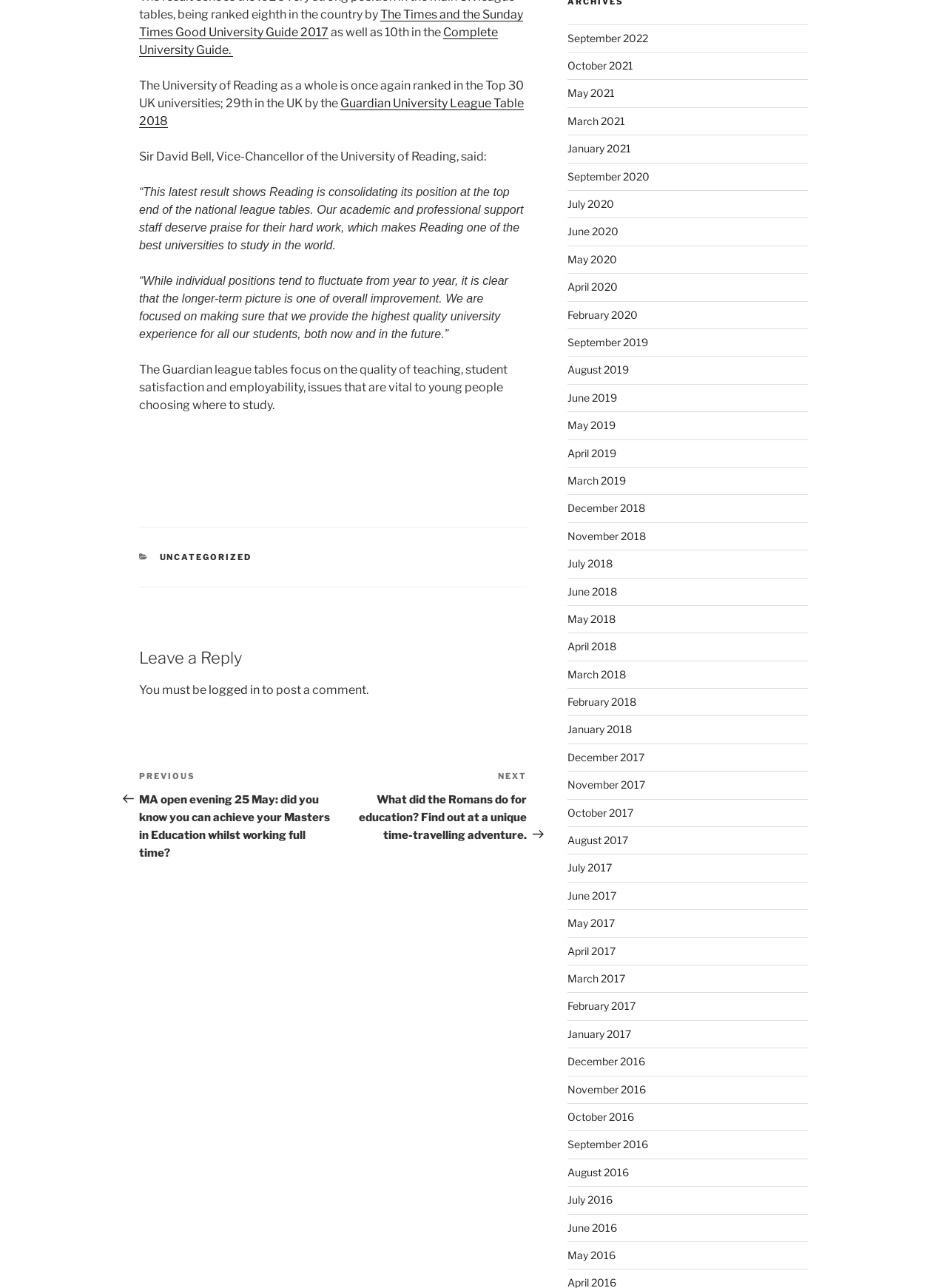Who is the Vice-Chancellor of the University of Reading?
Answer the question using a single word or phrase, according to the image.

Sir David Bell